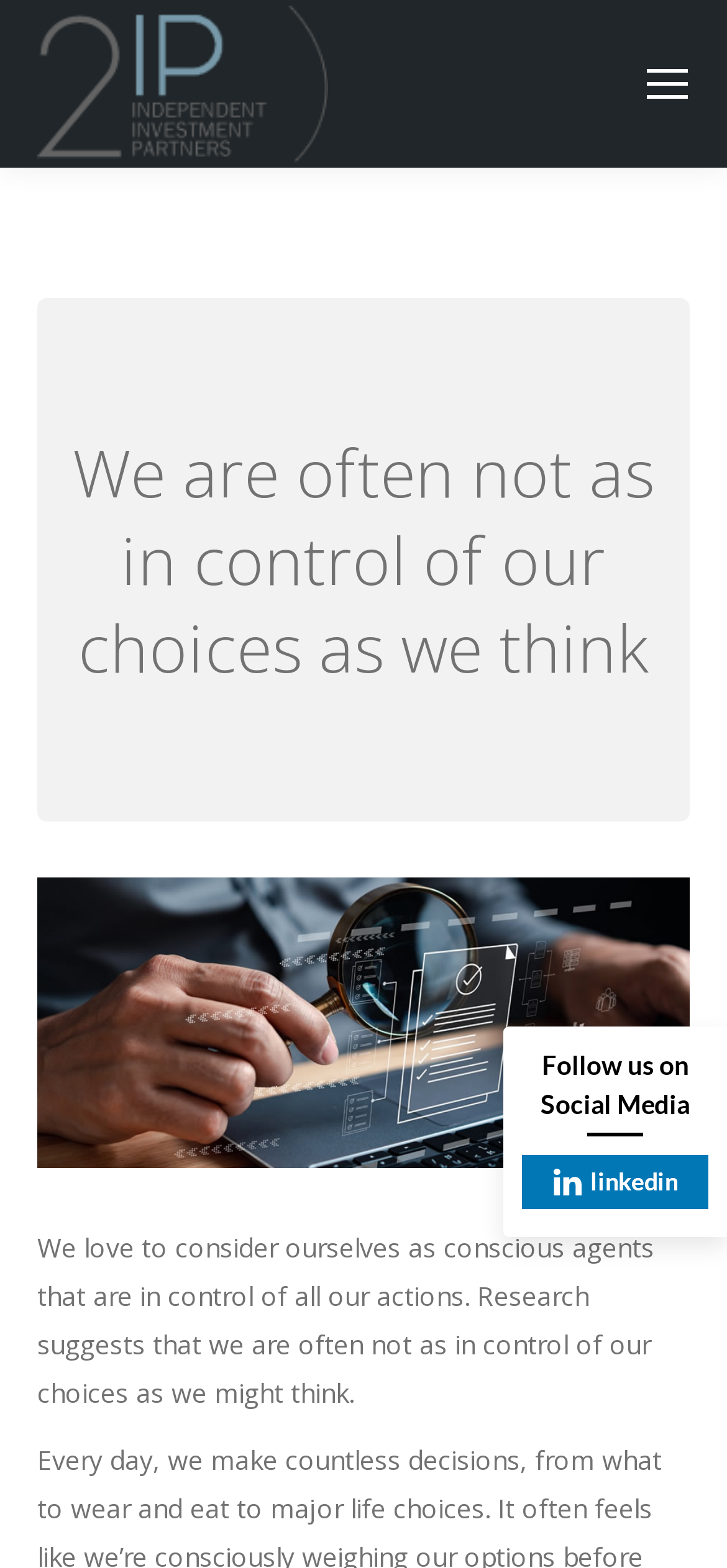Based on the element description "Go to Top", predict the bounding box coordinates of the UI element.

[0.872, 0.73, 0.974, 0.777]